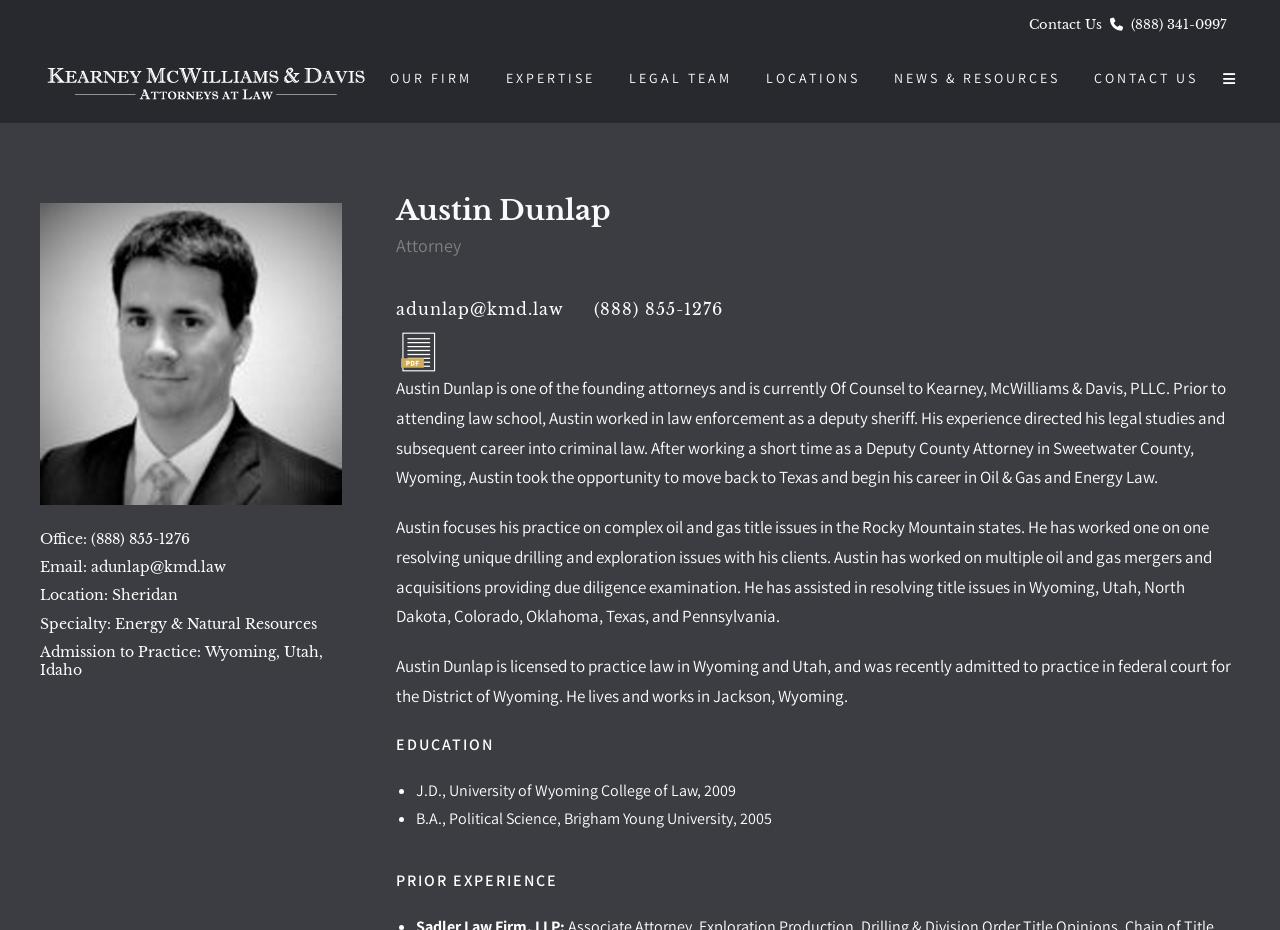Generate a comprehensive description of the webpage content.

The webpage is about Austin Dunlap, an attorney at Kearney, McWilliams & Davis, PLLC. At the top of the page, there is a logo and a navigation menu with links to "OUR FIRM", "EXPERTISE", "LEGAL TEAM", "LOCATIONS", "NEWS & RESOURCES", and "CONTACT US". 

Below the navigation menu, there is a large image of Austin Dunlap. To the left of the image, there is a section with his contact information, including his office phone number, email address, location, specialty, and admission to practice. 

The main content of the page is divided into sections. The first section is a heading with Austin Dunlap's name, followed by a subheading that describes him as an attorney. Below this, there is a paragraph that provides a brief biography of Austin, including his background in law enforcement and his experience in criminal law. 

The next section describes Austin's practice, focusing on complex oil and gas title issues in the Rocky Mountain states. This is followed by another section that lists his licenses to practice law in Wyoming and Utah, as well as his admission to practice in federal court for the District of Wyoming. 

The final sections of the page are dedicated to Austin's education and prior experience. His educational background includes a J.D. from the University of Wyoming College of Law and a B.A. in Political Science from Brigham Young University. His prior experience is not explicitly listed, but there is a heading indicating that this information is available.